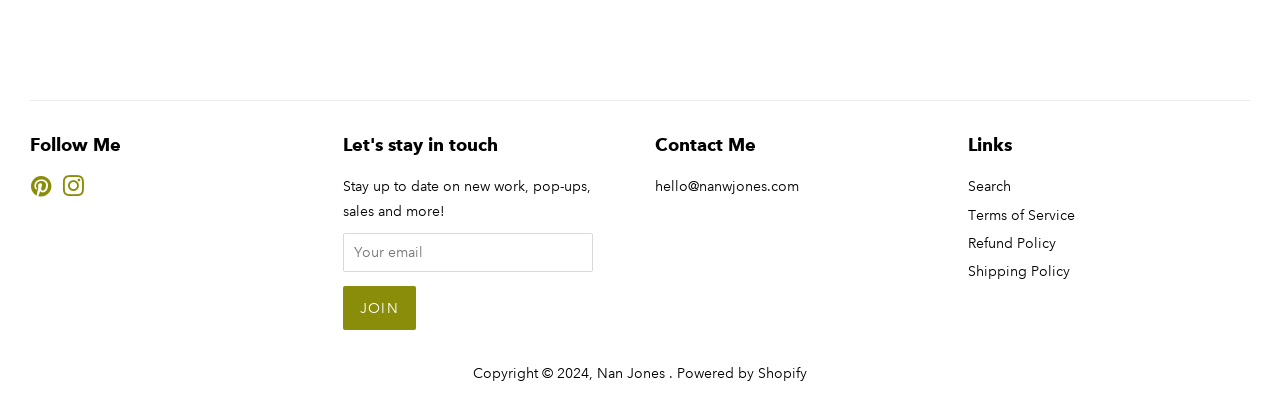Please pinpoint the bounding box coordinates for the region I should click to adhere to this instruction: "Search the website".

[0.756, 0.426, 0.789, 0.47]